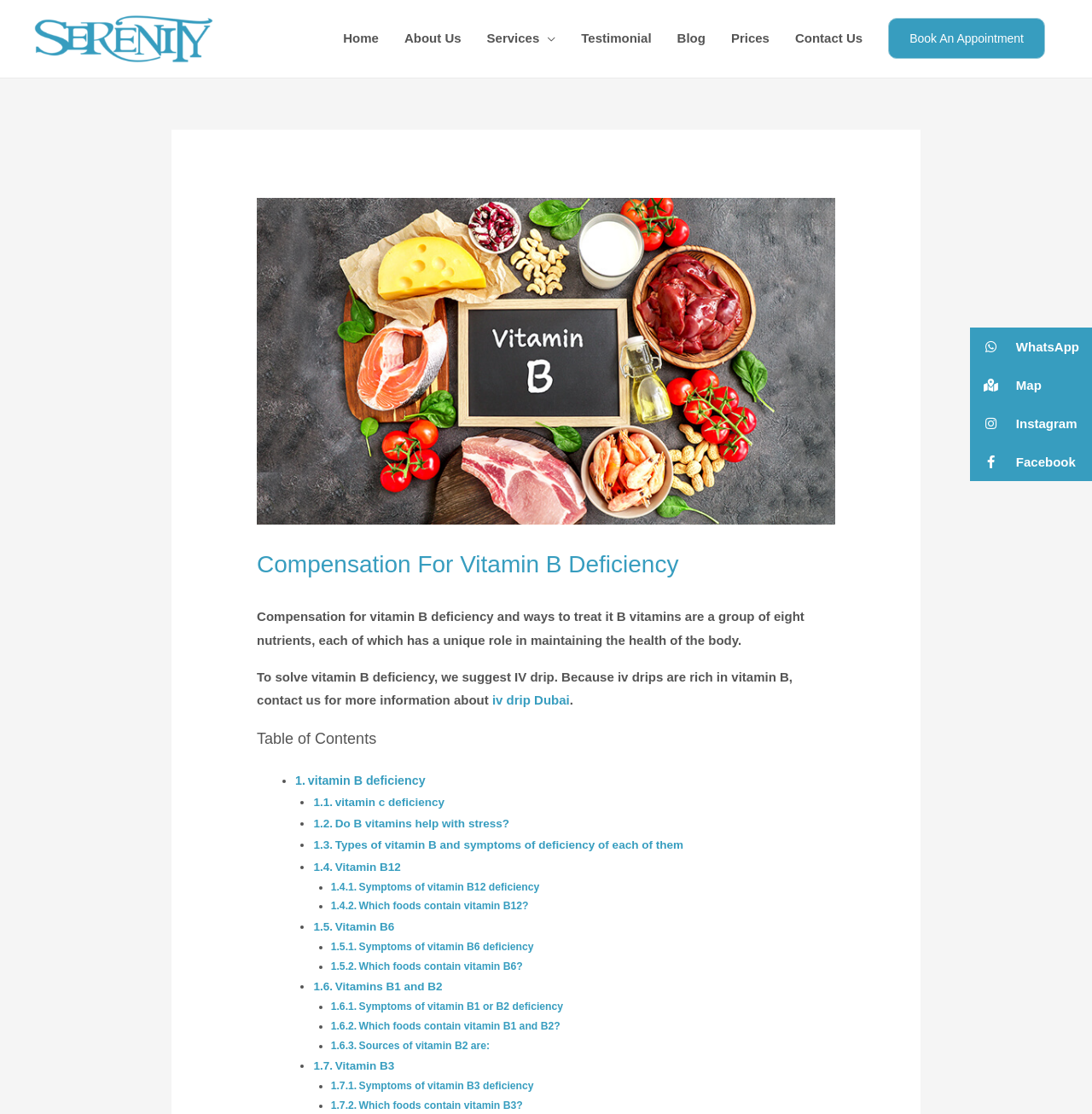What is the link to learn more about IV drip?
Answer the question with a single word or phrase by looking at the picture.

iv drip Dubai